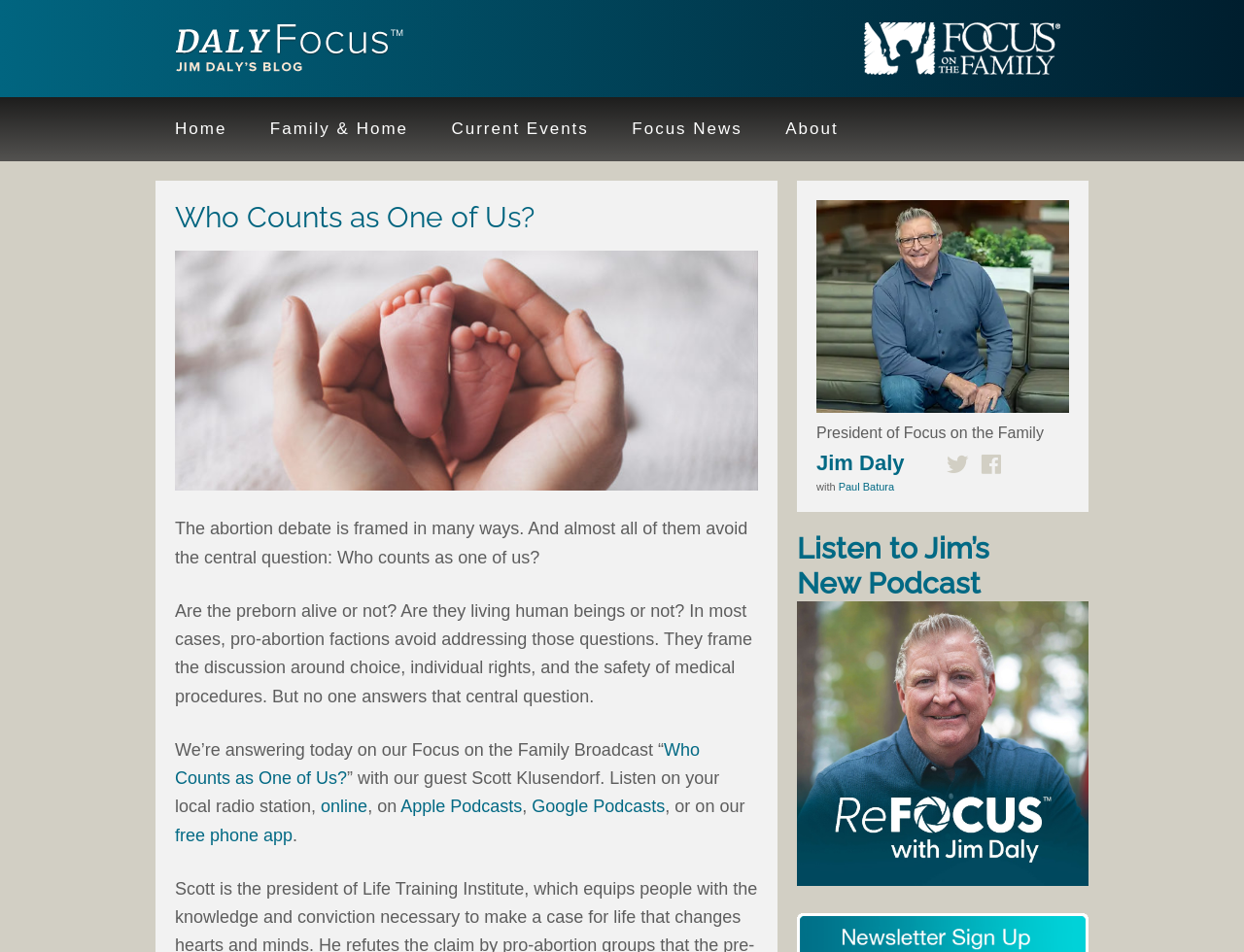Show the bounding box coordinates of the element that should be clicked to complete the task: "Click on the FOTF logo".

[0.672, 0.067, 0.875, 0.088]